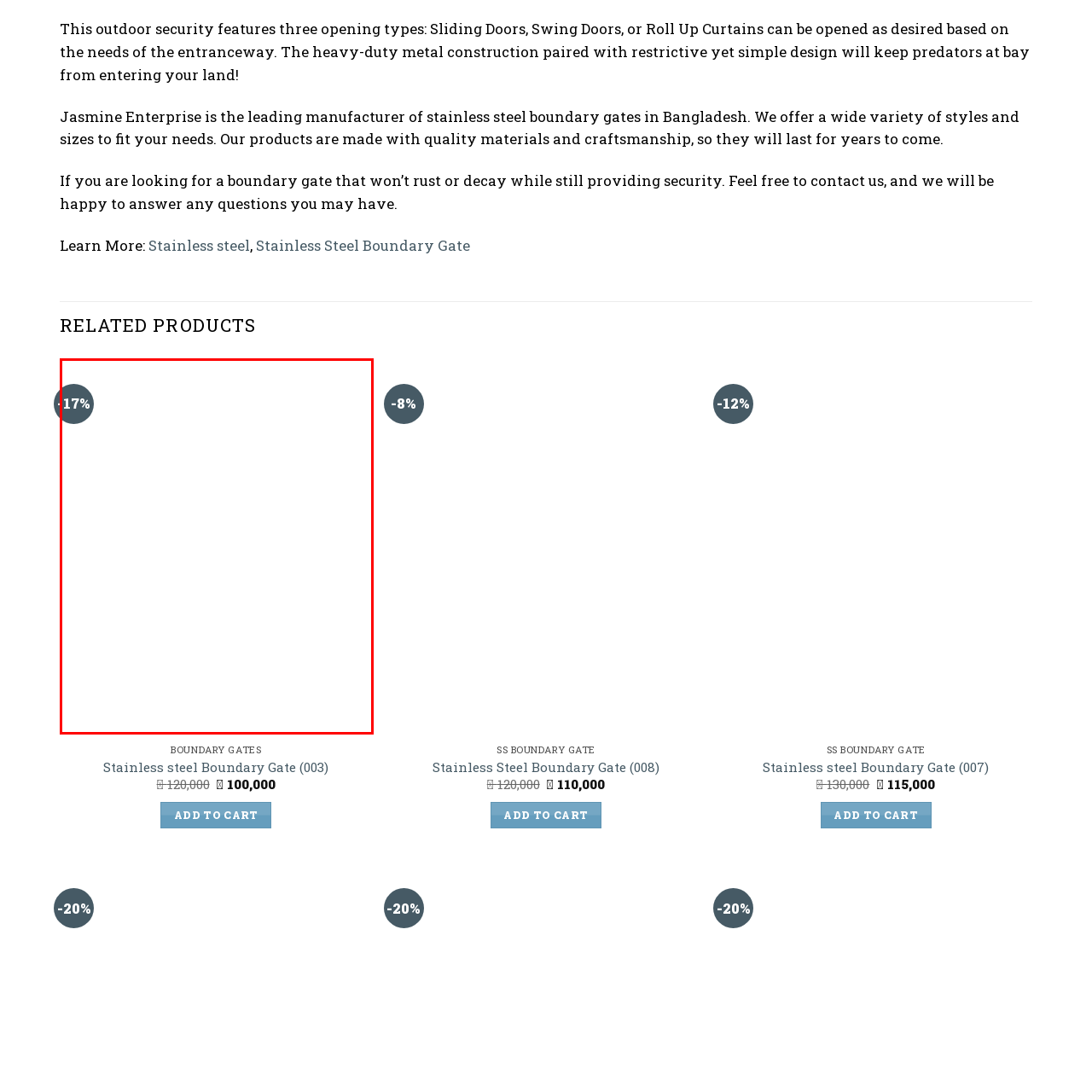Describe all the elements and activities occurring in the red-outlined area of the image extensively.

The image showcases a promotional badge displaying a discount of 17%. This attention-grabbing element is typically used to highlight a special offer on a product, drawing customers' interest. In the context of boundary gates, such as those offered by Jasmine Enterprise, this badge informs potential buyers of a price reduction, encouraging them to make a purchase. The design is clean and simple, making it easy for viewers to notice while browsing product listings.